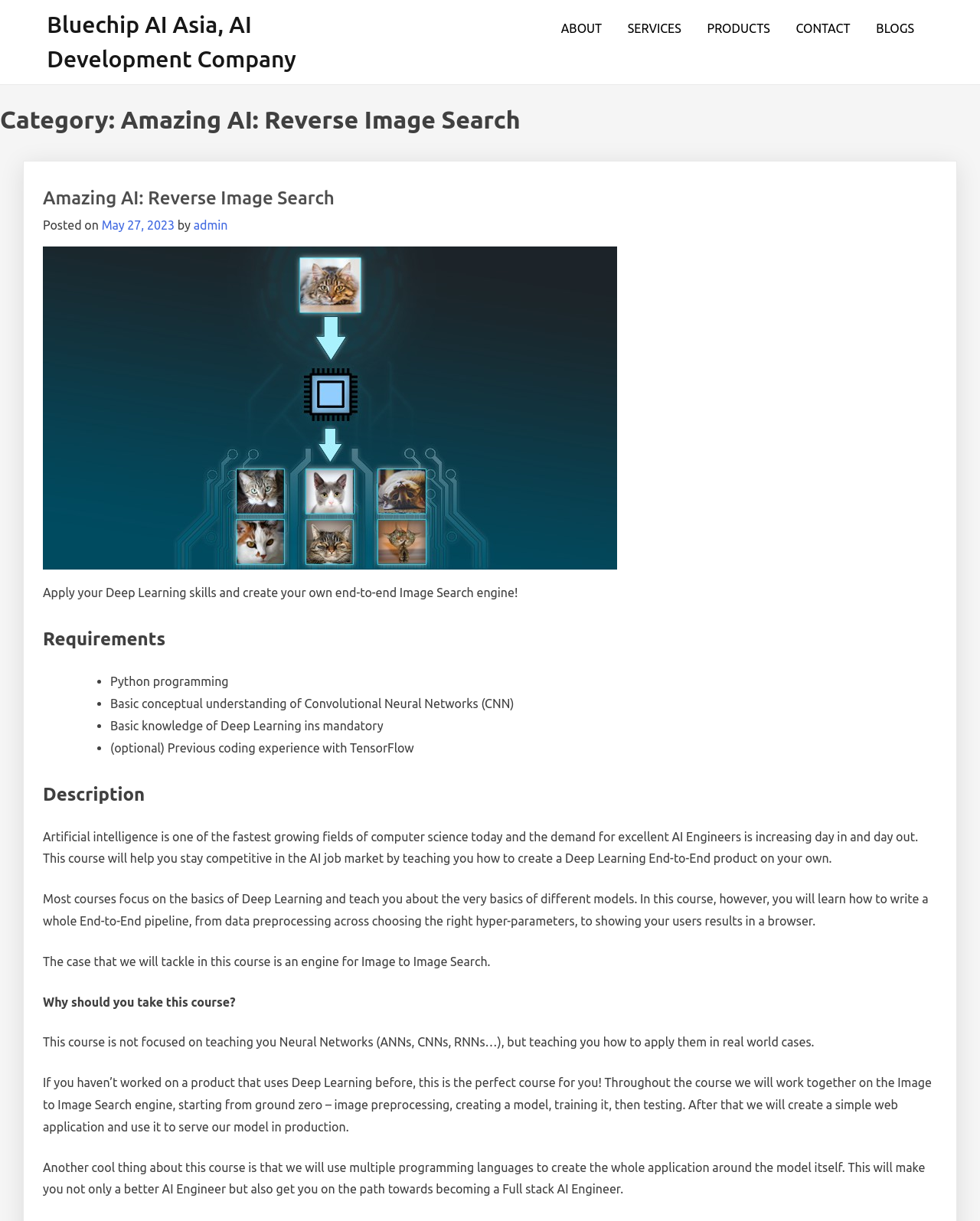Look at the image and give a detailed response to the following question: What is the benefit of taking this course?

I determined the benefit of taking this course by reading the static text 'This will make you not only a better AI Engineer but also get you on the path towards becoming a Full stack AI Engineer.' which is located in the description section of the webpage.